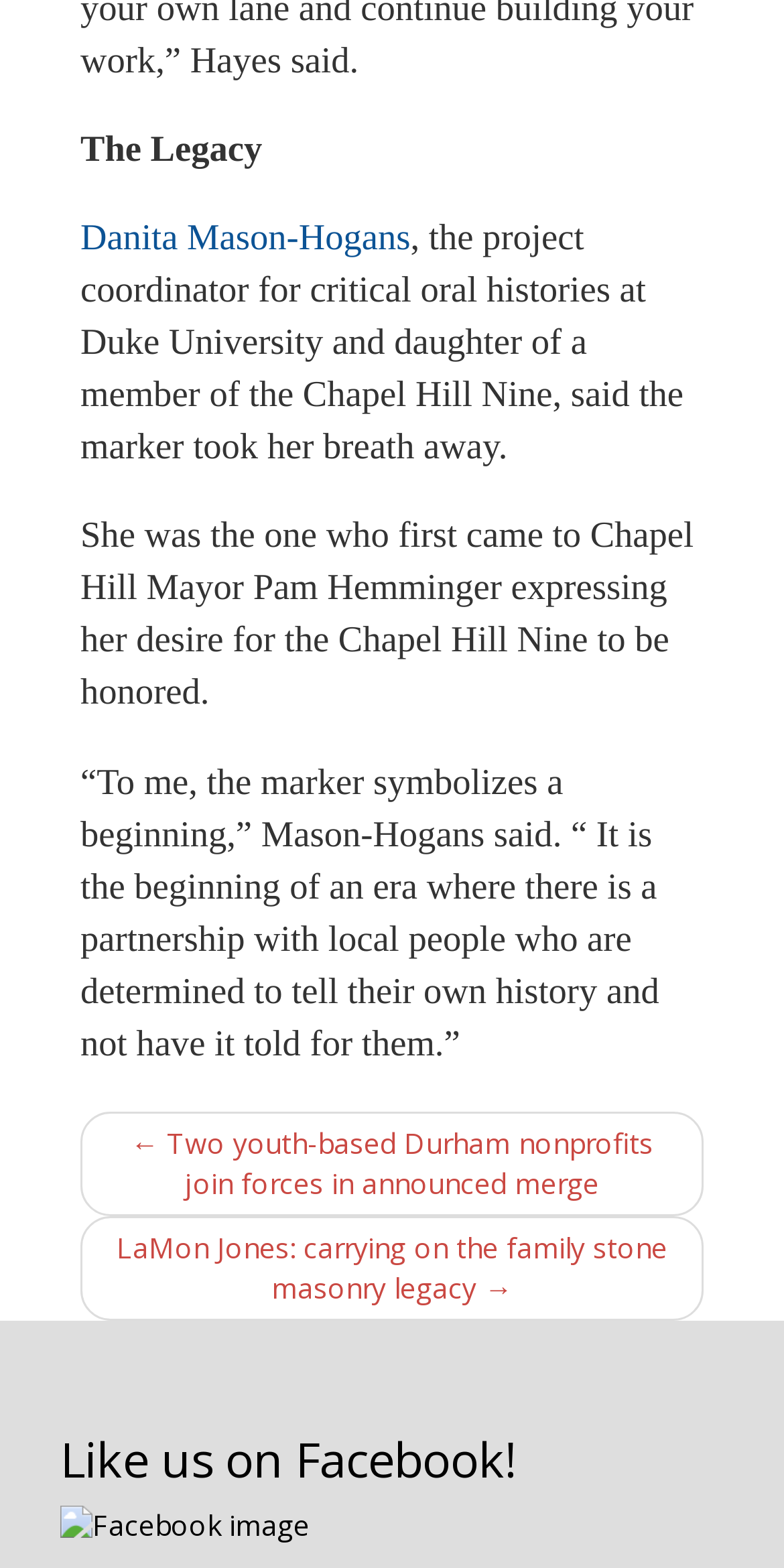How many links are there in the 'Post navigation' section?
Answer the question with a single word or phrase, referring to the image.

2